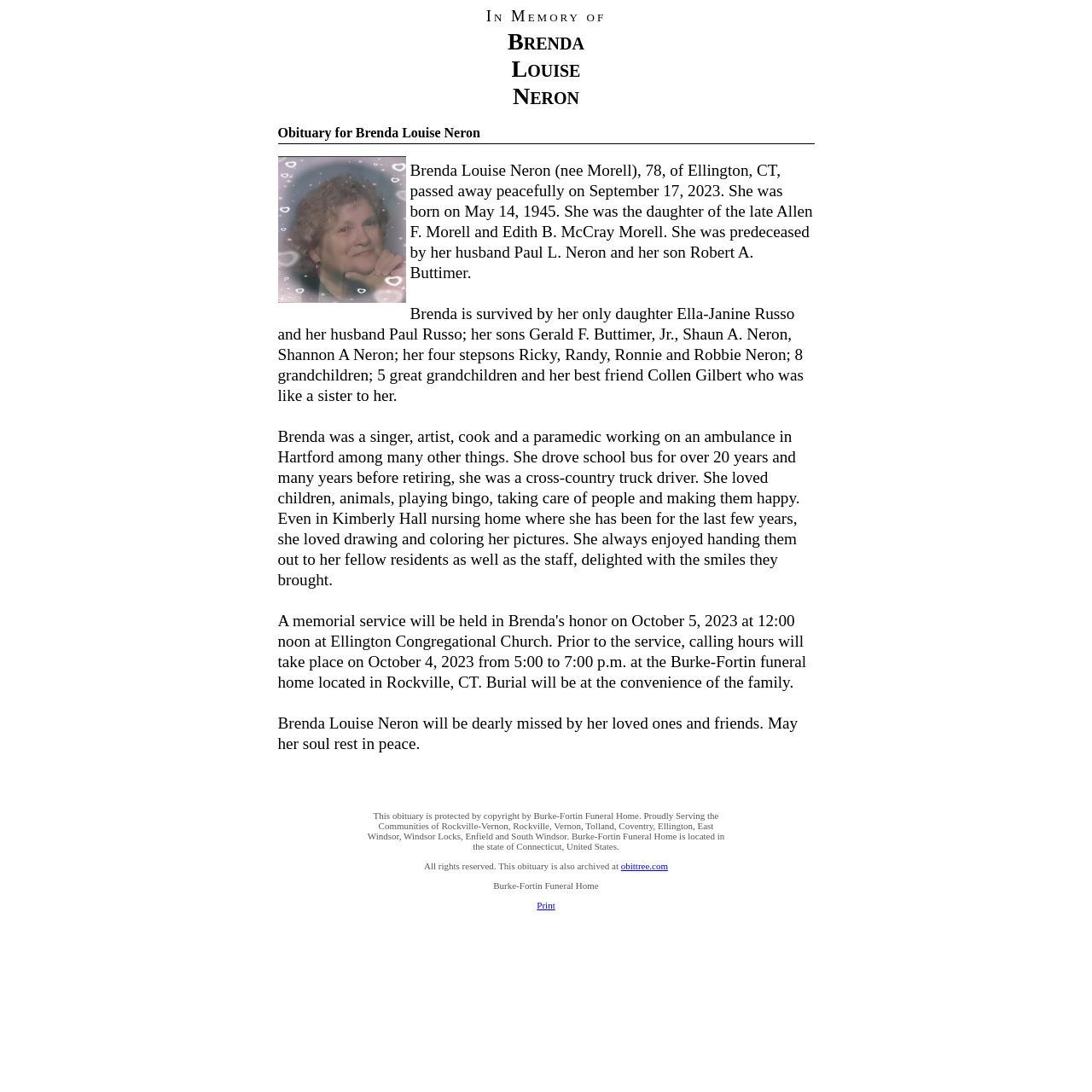Please answer the following question using a single word or phrase: Where was Brenda living before she passed away?

Kimberly Hall nursing home